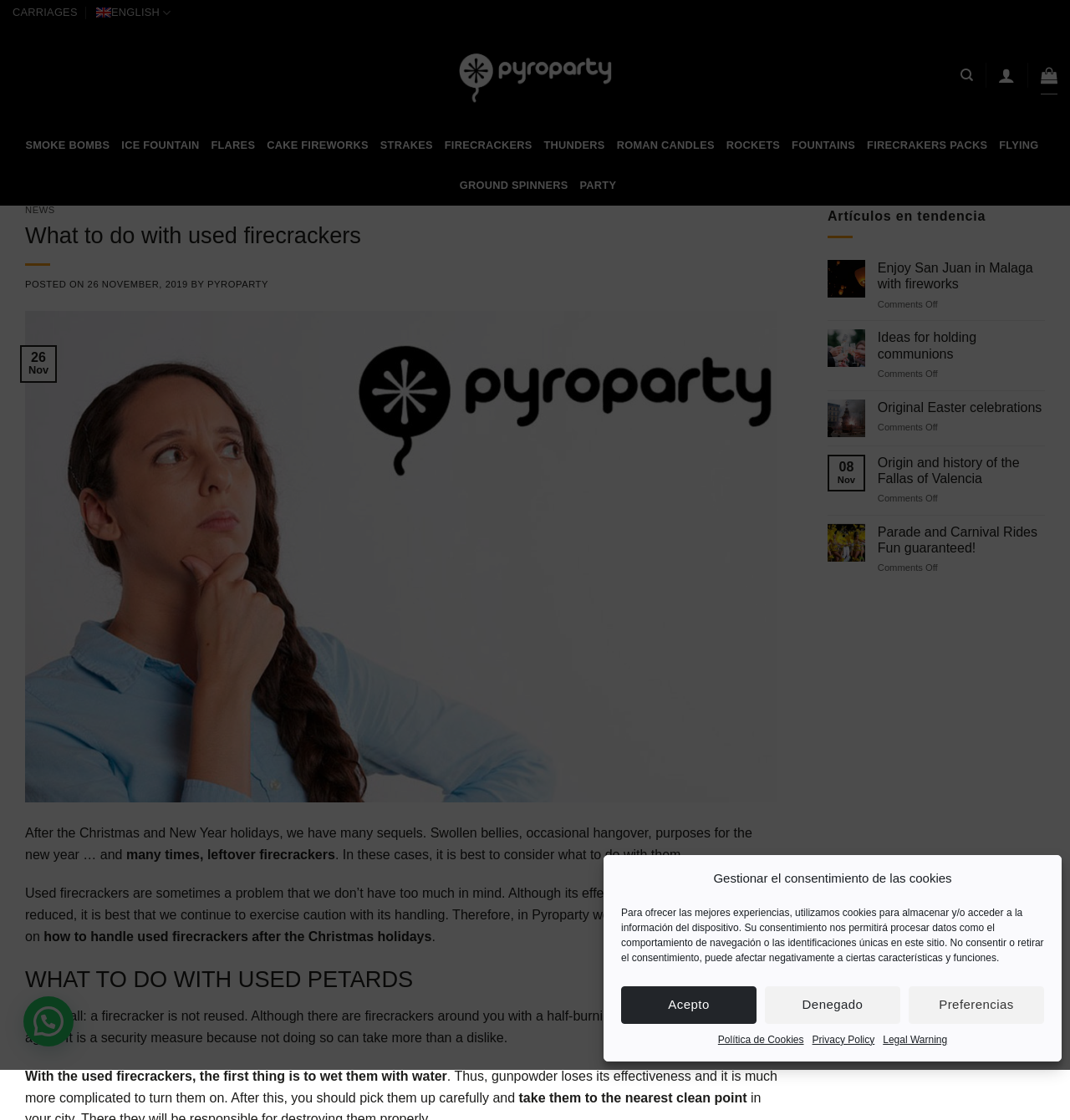Please identify the bounding box coordinates of the element's region that needs to be clicked to fulfill the following instruction: "Read the opinion section". The bounding box coordinates should consist of four float numbers between 0 and 1, i.e., [left, top, right, bottom].

None